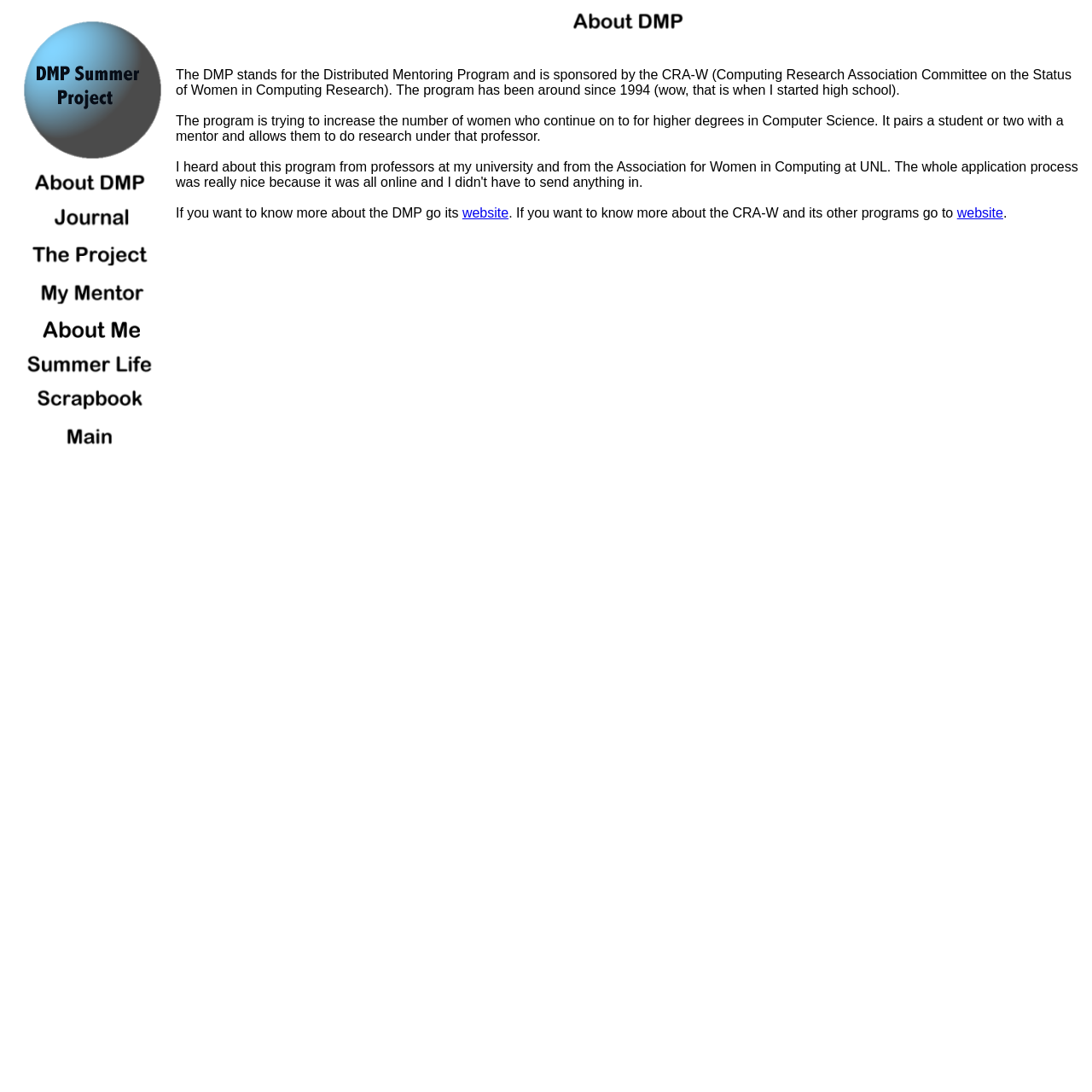Determine the bounding box for the described HTML element: "website". Ensure the coordinates are four float numbers between 0 and 1 in the format [left, top, right, bottom].

[0.423, 0.188, 0.466, 0.202]